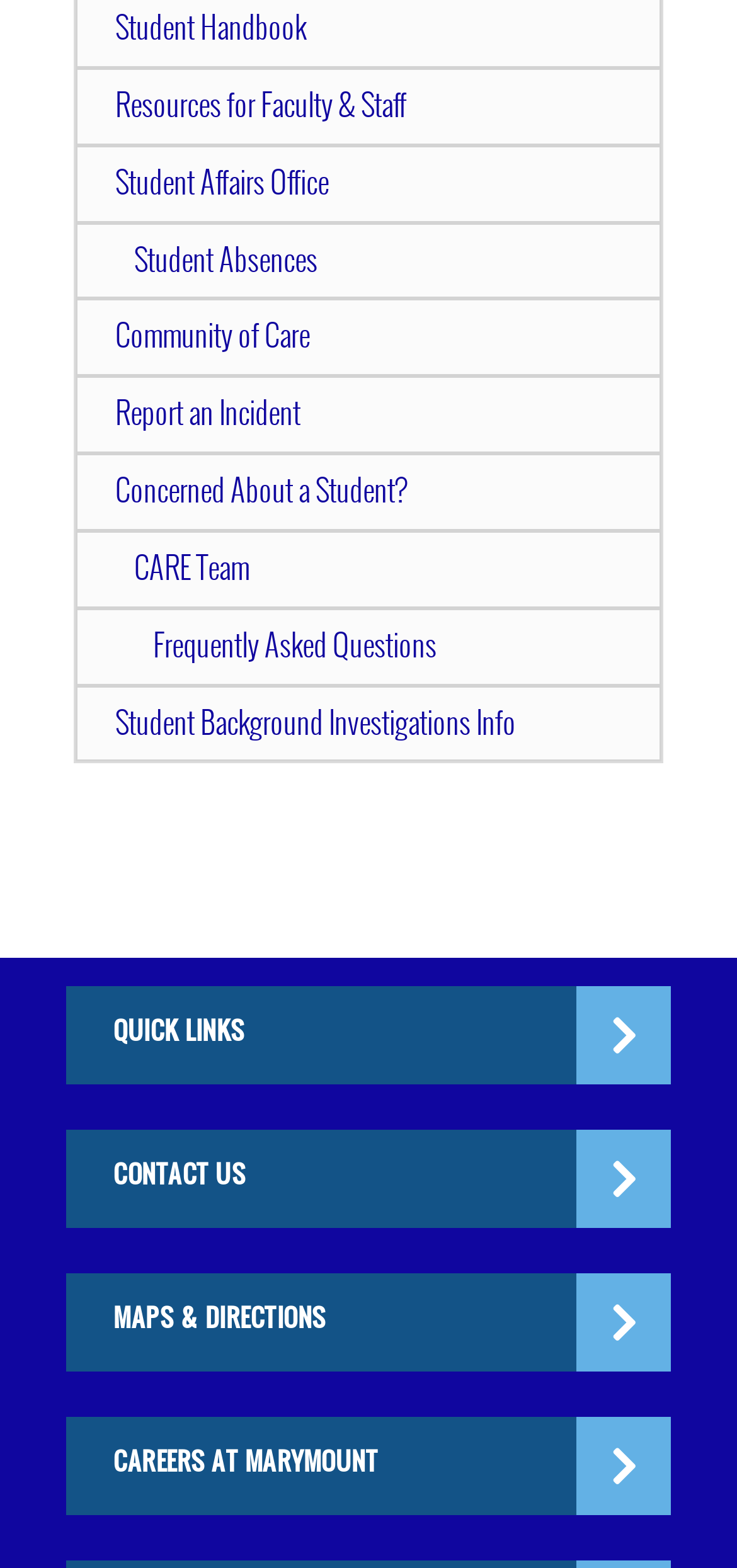What is the purpose of the 'Report an Incident' link?
Please give a detailed and elaborate answer to the question.

Based on the context of the webpage and the surrounding links, I inferred that the 'Report an Incident' link is intended for users to report an incident, likely related to student affairs or campus safety, which is a common feature in university websites.